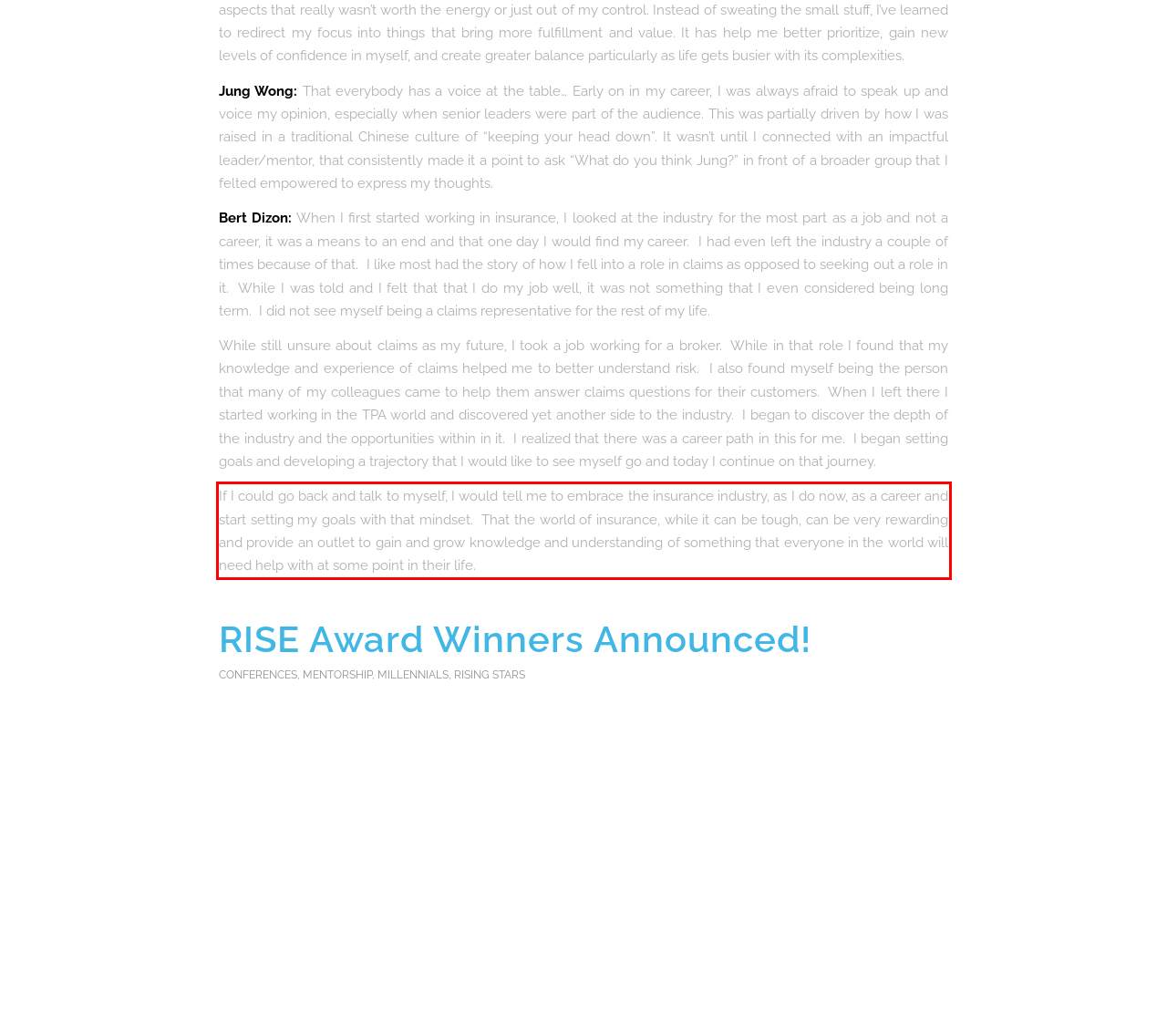You are presented with a screenshot containing a red rectangle. Extract the text found inside this red bounding box.

If I could go back and talk to myself, I would tell me to embrace the insurance industry, as I do now, as a career and start setting my goals with that mindset. That the world of insurance, while it can be tough, can be very rewarding and provide an outlet to gain and grow knowledge and understanding of something that everyone in the world will need help with at some point in their life.